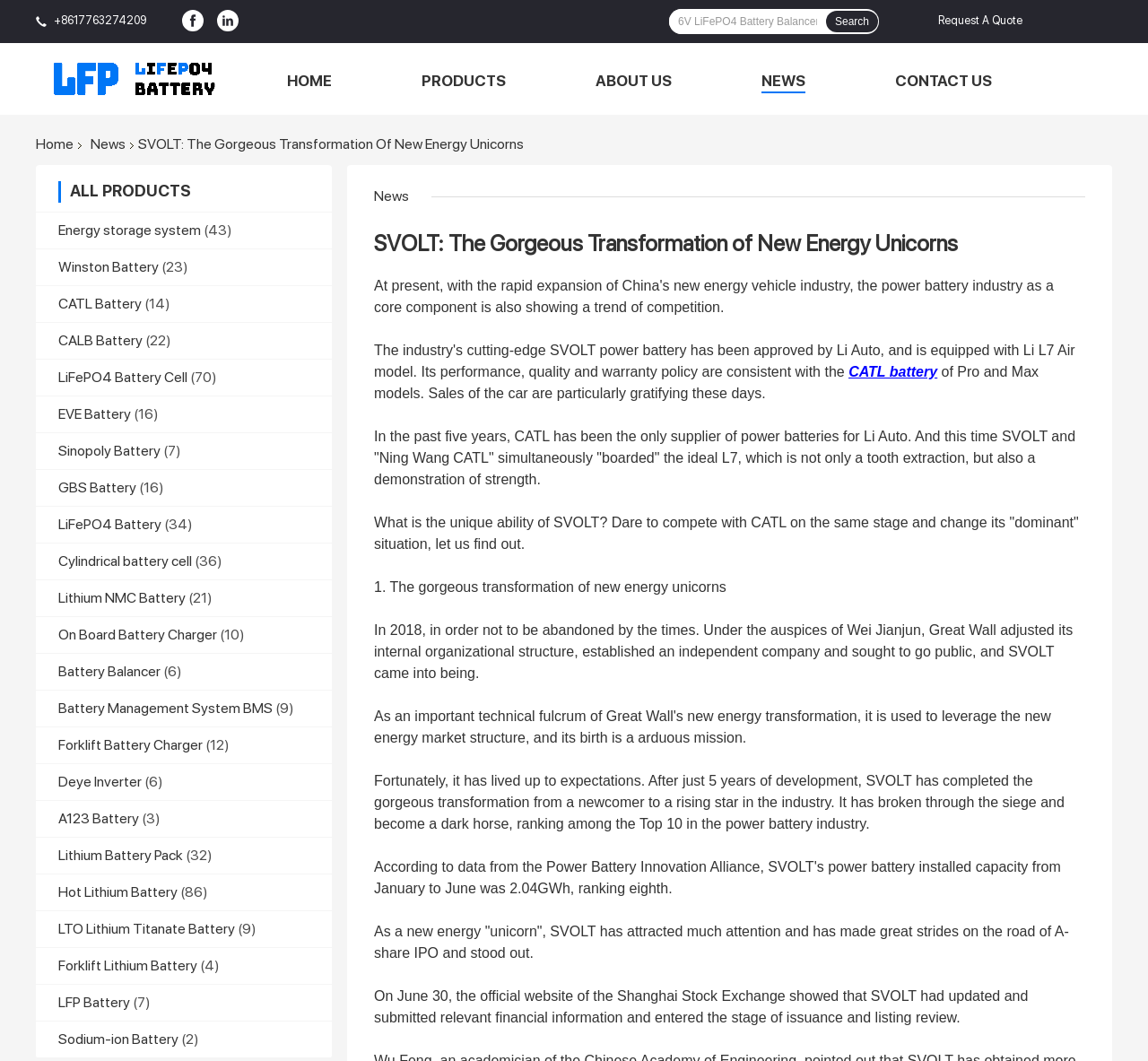From the element description On Board Battery Charger, predict the bounding box coordinates of the UI element. The coordinates must be specified in the format (top-left x, top-left y, bottom-right x, bottom-right y) and should be within the 0 to 1 range.

[0.051, 0.59, 0.189, 0.606]